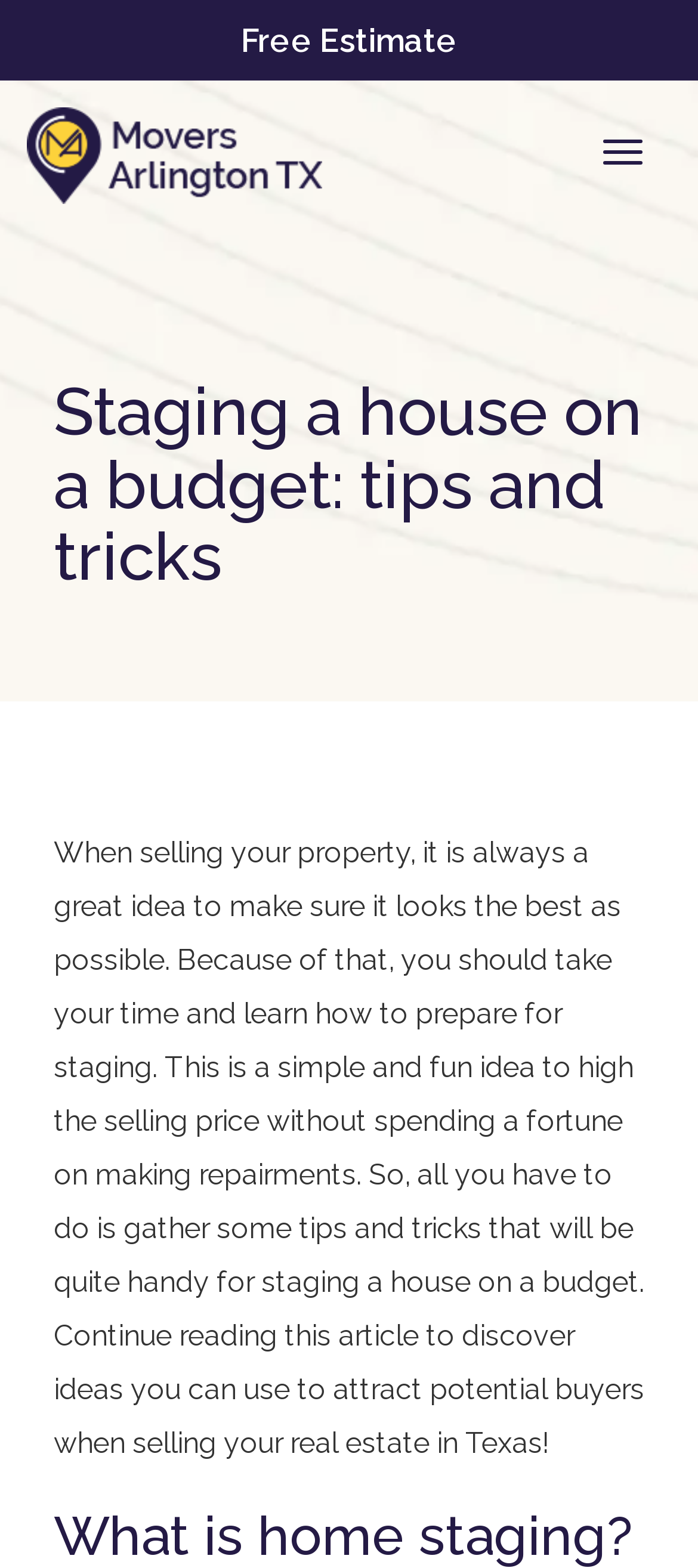What is the focus of the article?
Please provide a detailed and thorough answer to the question.

The article's heading and content suggest that the focus is on providing tips and tricks for staging a house on a budget, rather than spending a fortune on repairs.